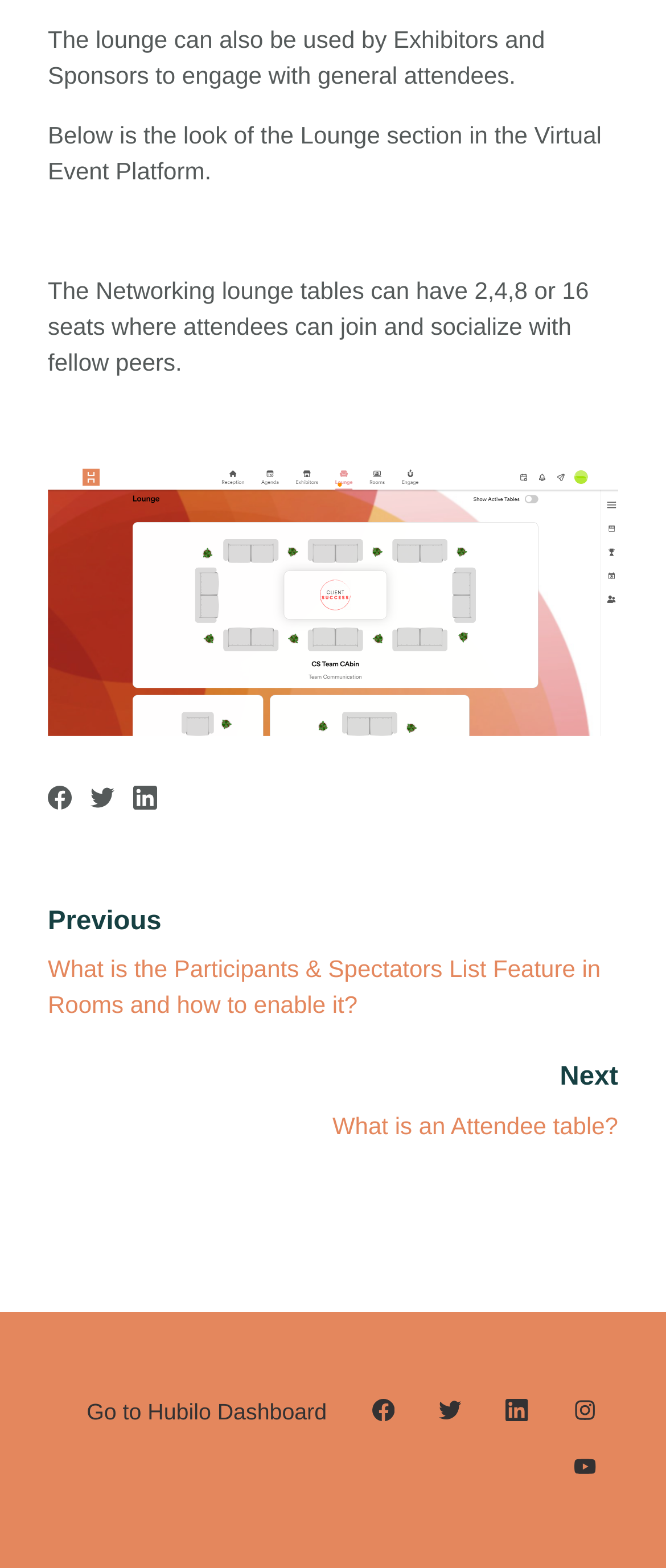What is the image below the text 'Below is the look of the Lounge section in the Virtual Event Platform.'?
Based on the image, answer the question with a single word or brief phrase.

mceclip0.png